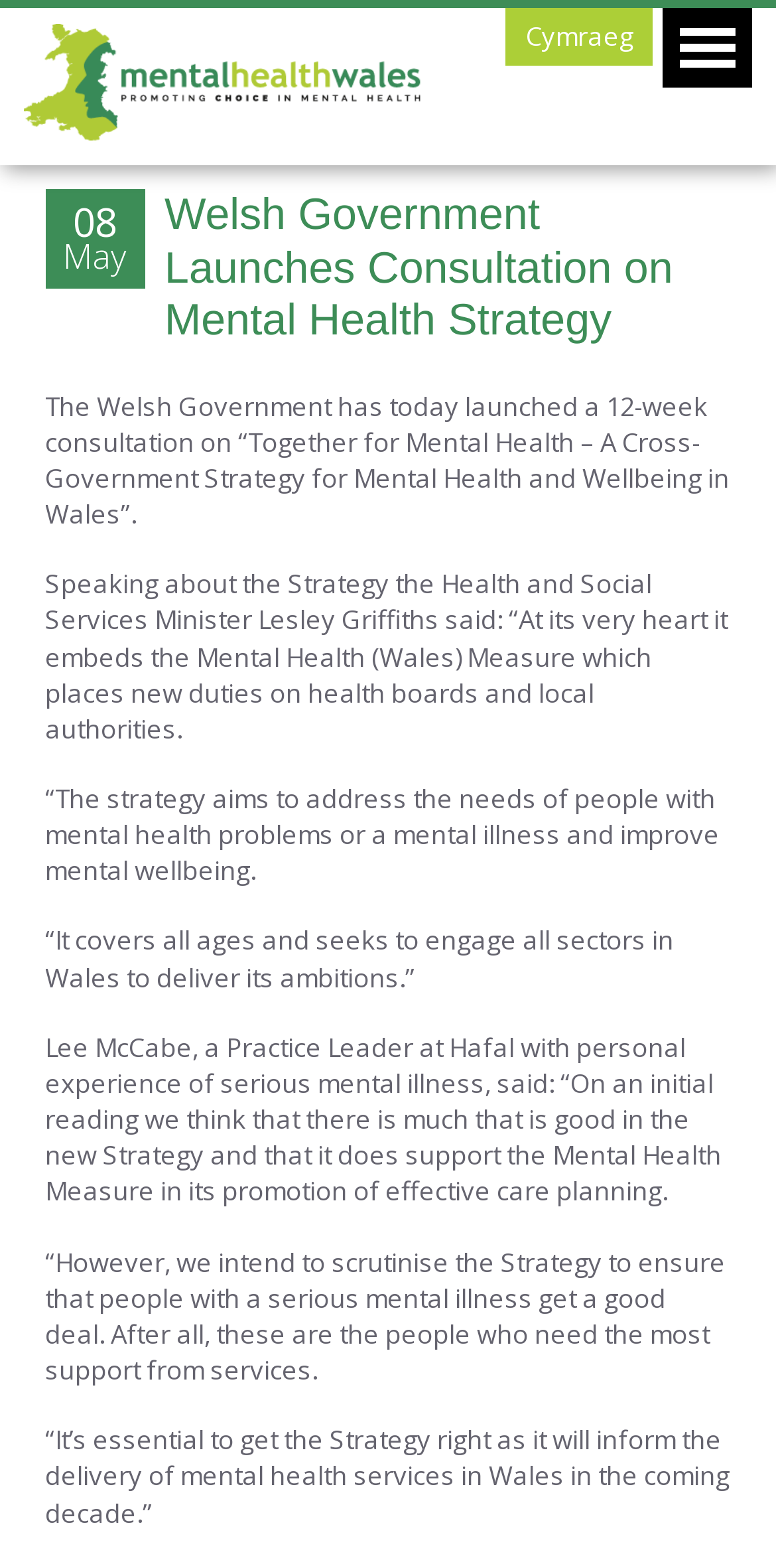Who is Lee McCabe?
Answer the question in as much detail as possible.

In the webpage content, it is mentioned that 'Lee McCabe, a Practice Leader at Hafal with personal experience of serious mental illness, said...' This indicates that Lee McCabe is a Practice Leader at Hafal.